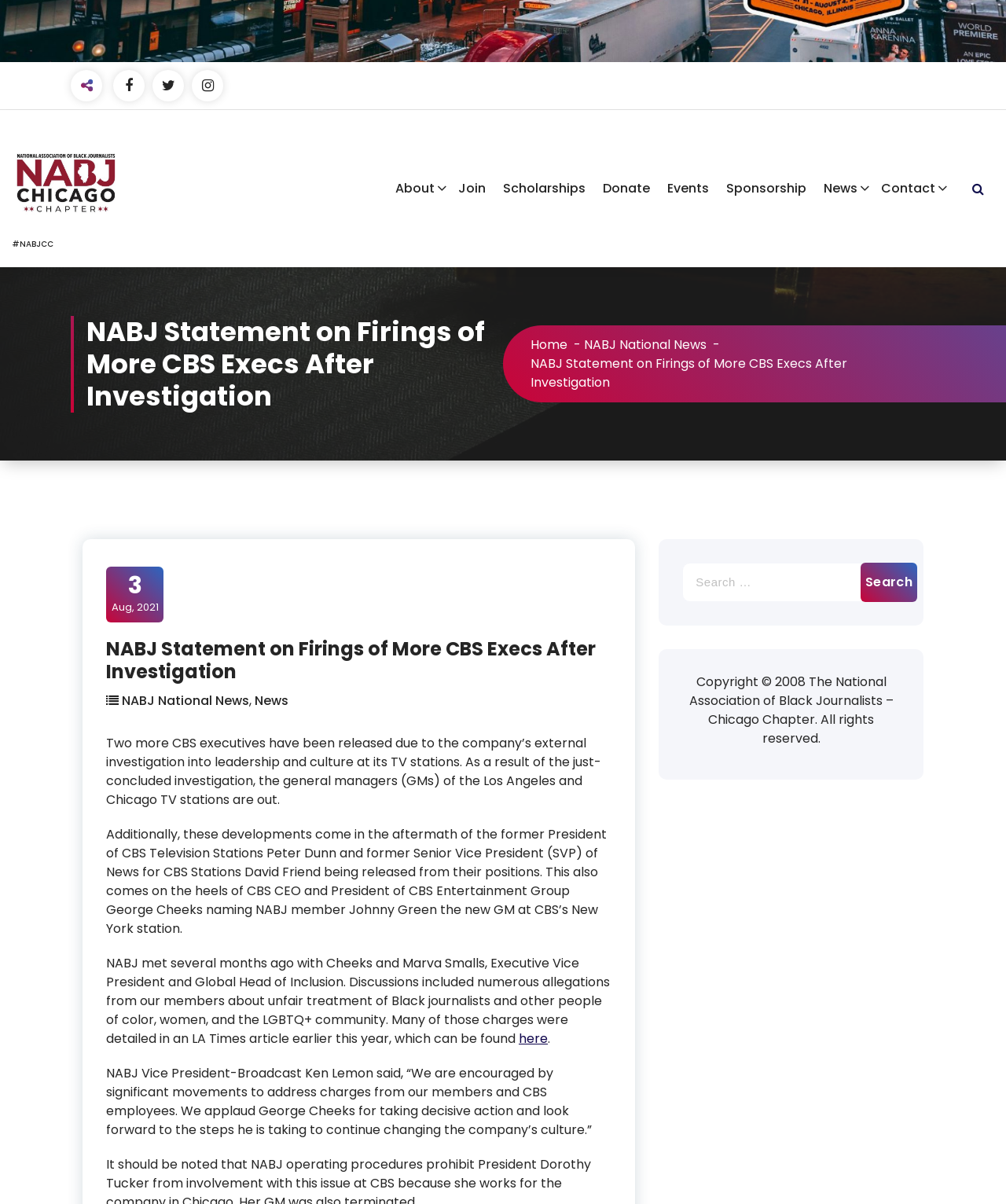Determine the bounding box for the described HTML element: "parent_node: Search for: value="Search"". Ensure the coordinates are four float numbers between 0 and 1 in the format [left, top, right, bottom].

[0.856, 0.468, 0.912, 0.5]